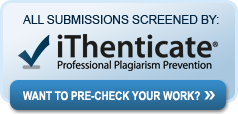Give a short answer using one word or phrase for the question:
What action is suggested to users?

To pre-check their work